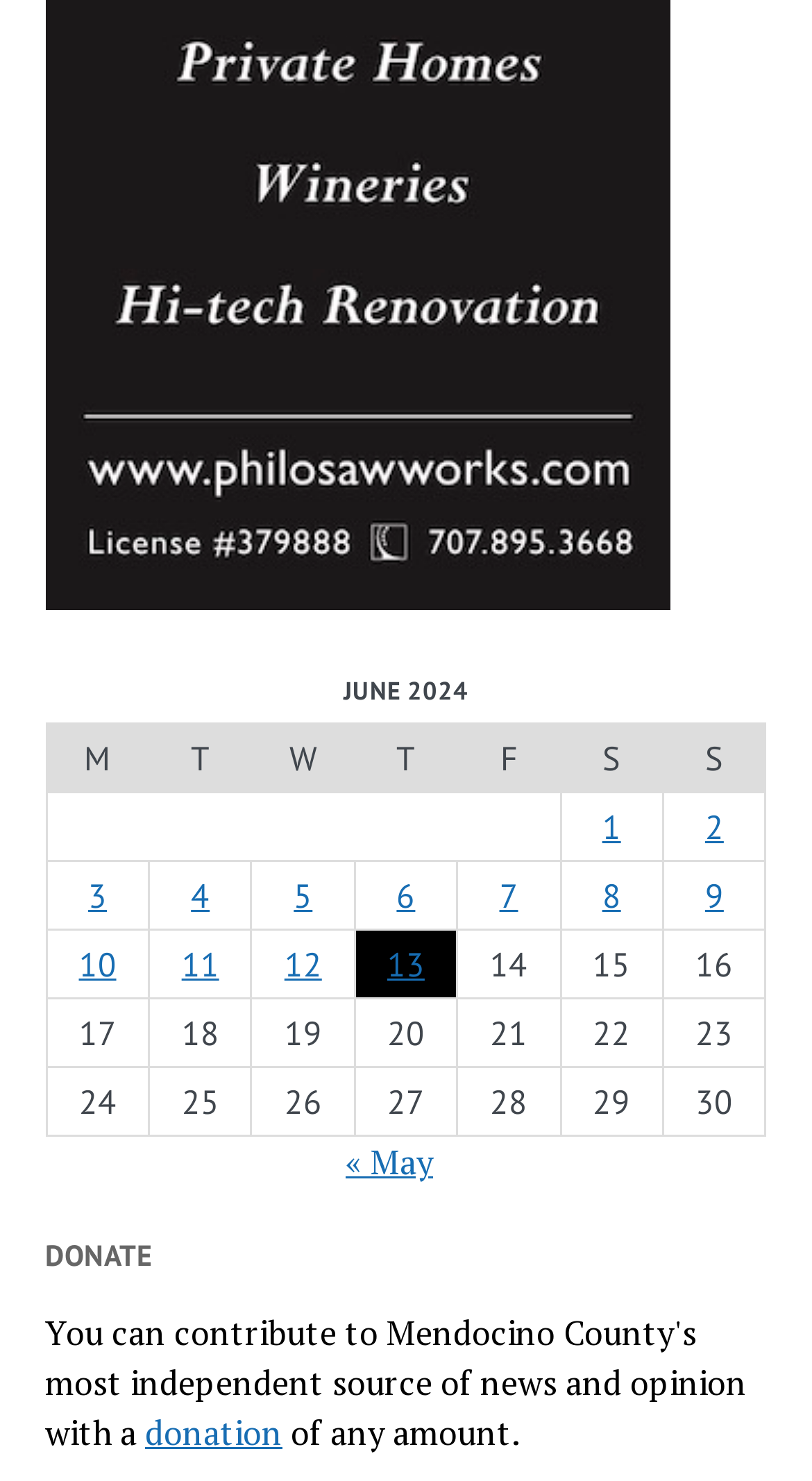Specify the bounding box coordinates of the region I need to click to perform the following instruction: "Go to the previous post". The coordinates must be four float numbers in the range of 0 to 1, i.e., [left, top, right, bottom].

None